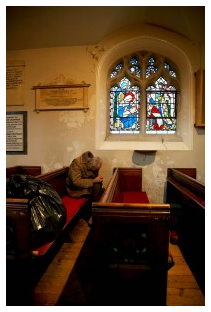Describe all elements and aspects of the image.

The image captures a poignant scene inside a church, where an elderly man sits alone in a pew, visibly introspective or perhaps weary. The warm glow of a beautifully intricate stained glass window illuminates the space, casting colorful reflections on the walls. The window displays religious imagery, adding to the sacred atmosphere of the setting. The man, dressed in a beige coat, leans forward with his head bowed, his belongings resting beside him in a black bag. The simple wooden benches contrast with the ornate details of the window, emphasizing both the solitude of the figure and the church's role as a haven. This scene reflects the mission of the CTW Homeless Project, which aims to provide support and companionship to individuals facing homelessness in Windsor.